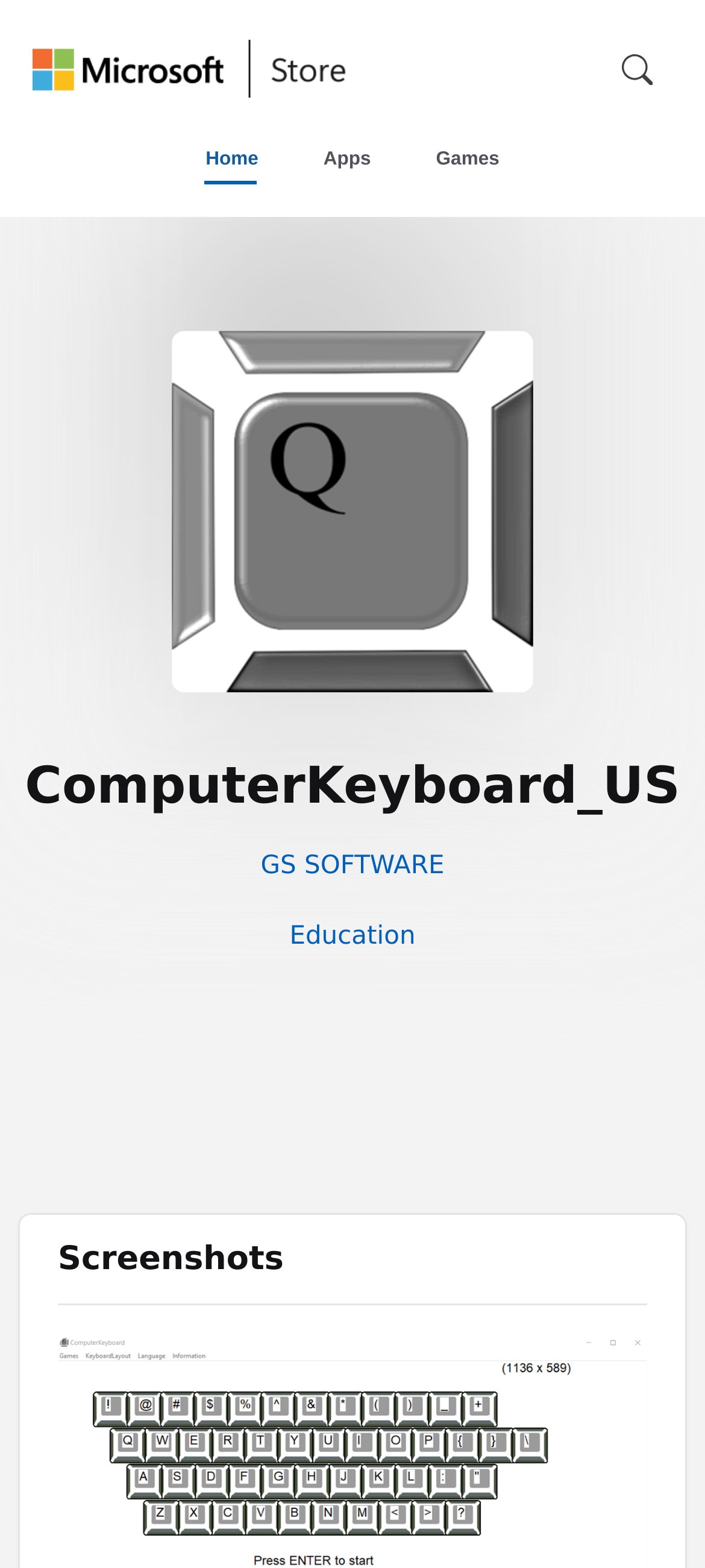Respond with a single word or phrase to the following question:
What is the purpose of the 'Mobile Search' button?

Search